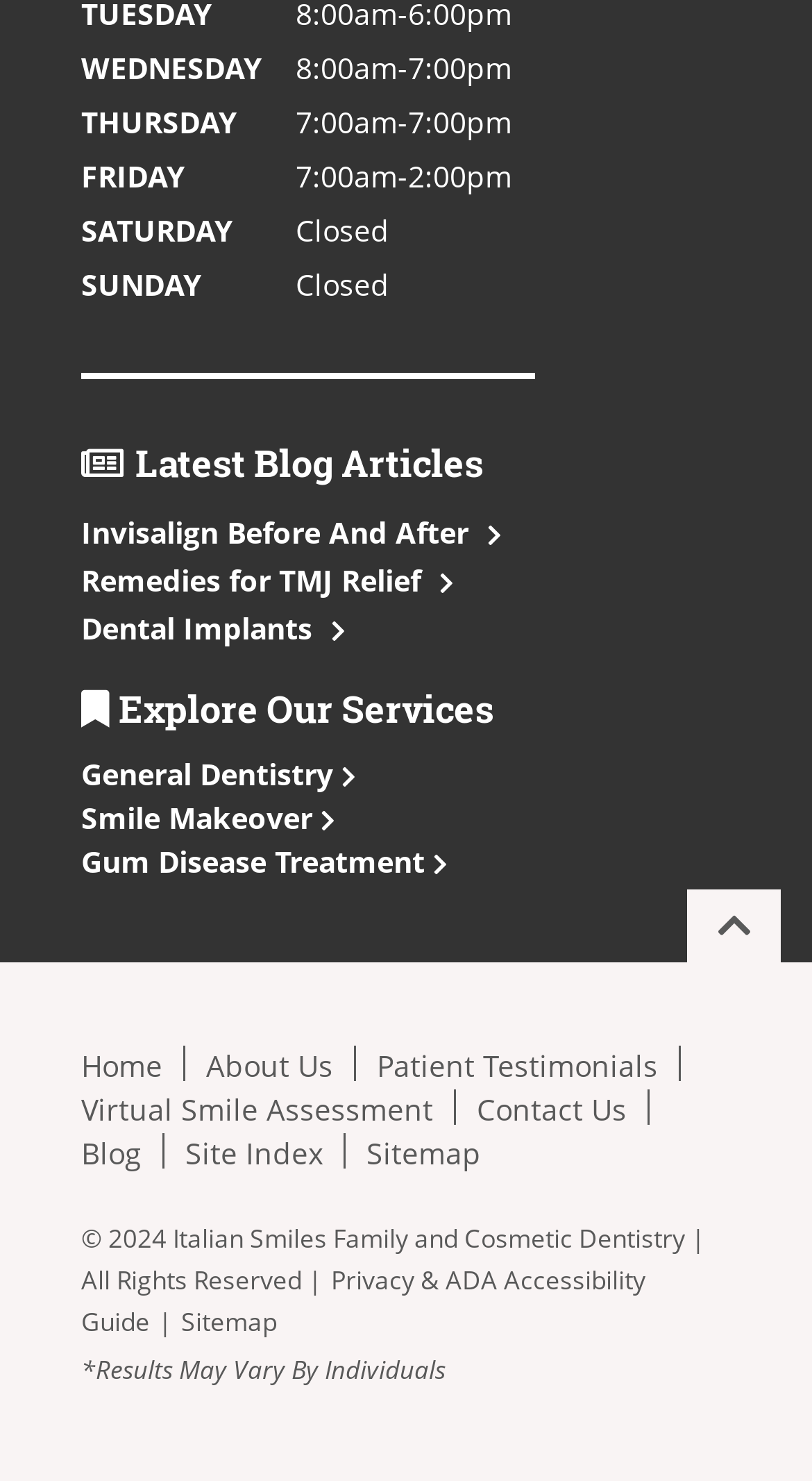Provide a one-word or short-phrase answer to the question:
What is the title of the blog section?

Latest Blog Articles